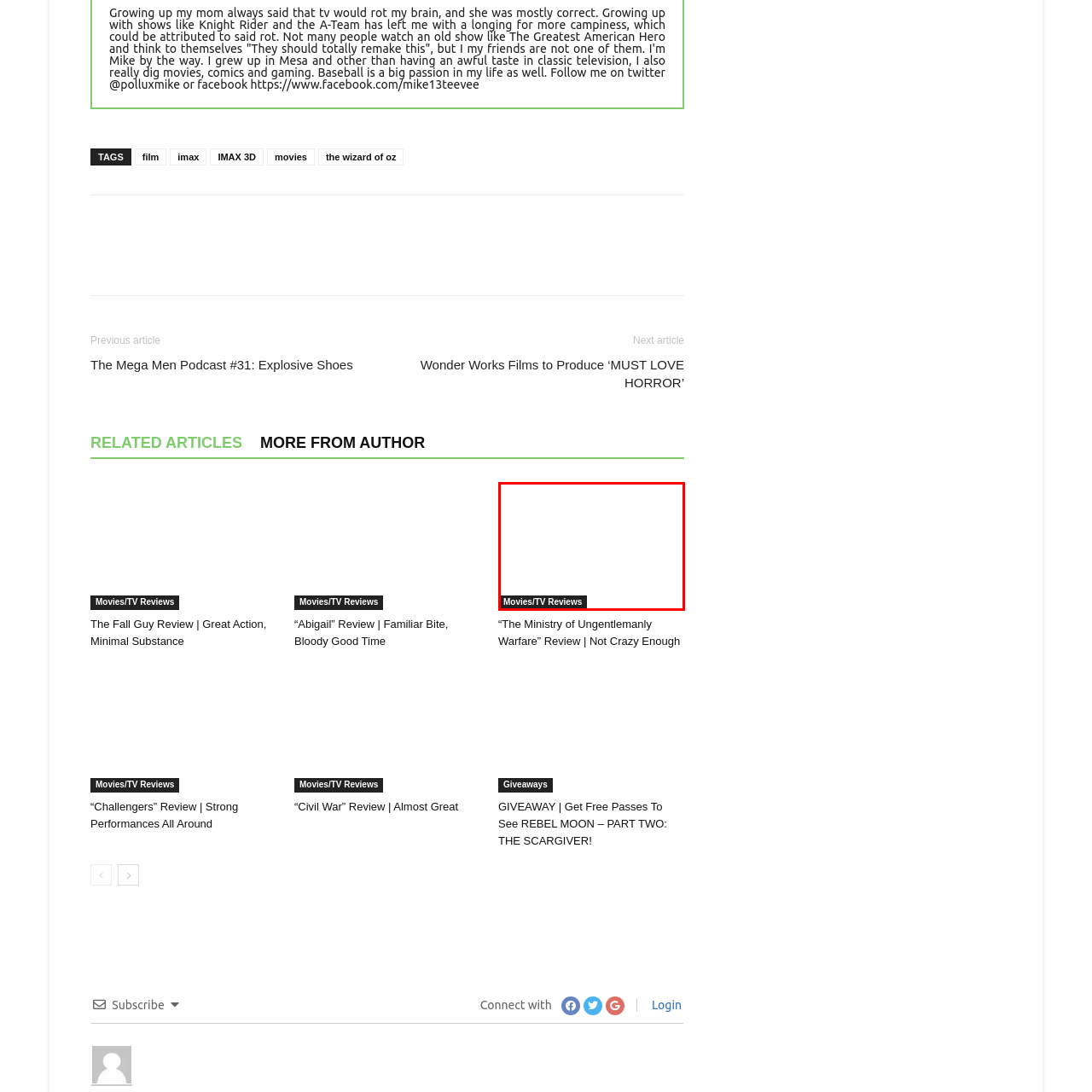Explain comprehensively what is shown in the image marked by the red outline.

The image depicts a section of a webpage dedicated to "Movies/TV Reviews." This part of the site likely serves as a hub for articles and critiques surrounding various films and television shows. Positioned centrally, the text appears prominently, emphasizing its relevance to the content found on the page. Visitors to the site can expect to find diverse reviews on a wide range of cinematic and television experiences, enhancing their understanding and appreciation of the current media landscape.